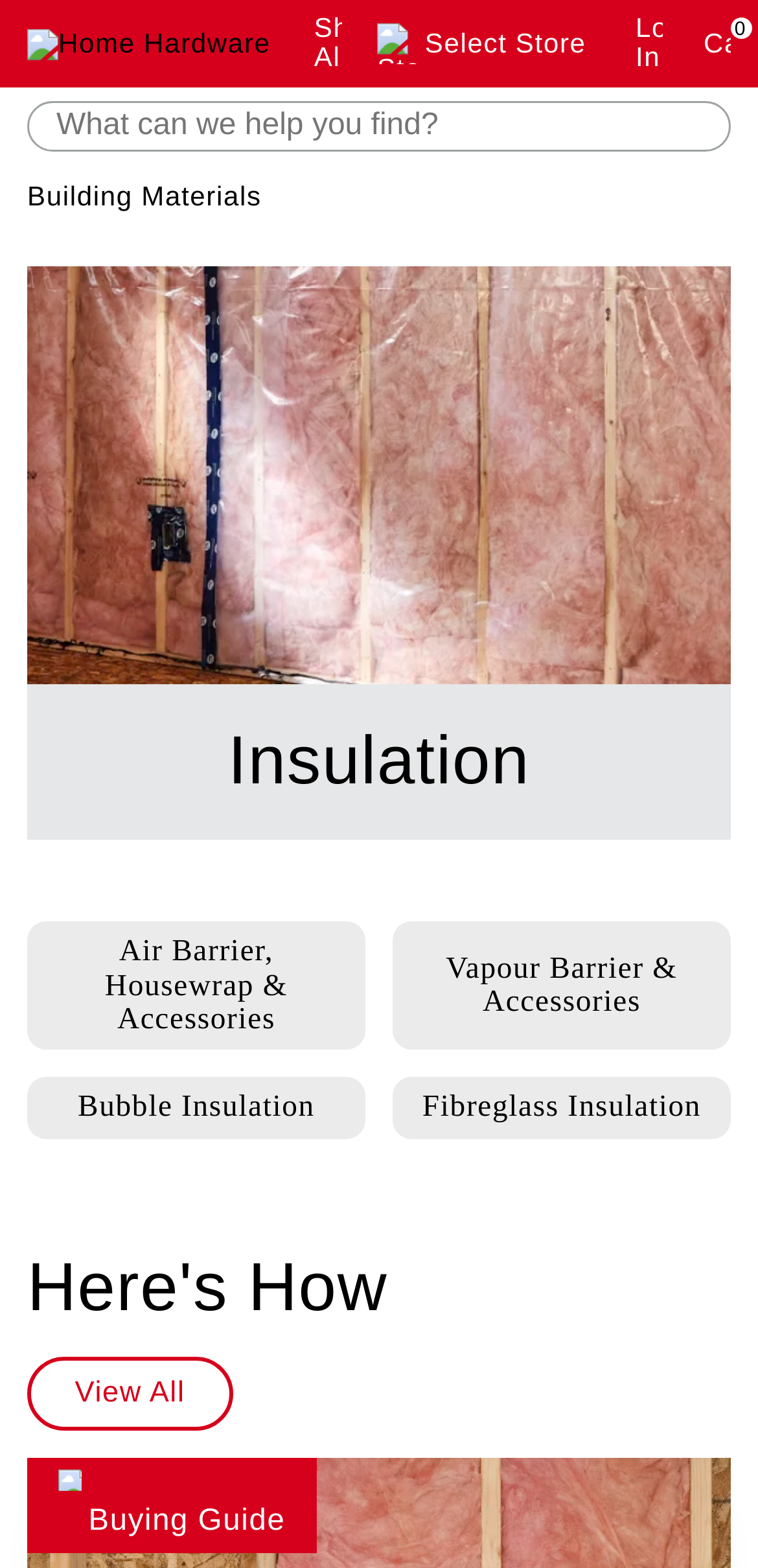Answer the following query with a single word or phrase:
What is the purpose of the 'Store Locator' feature?

To select a store